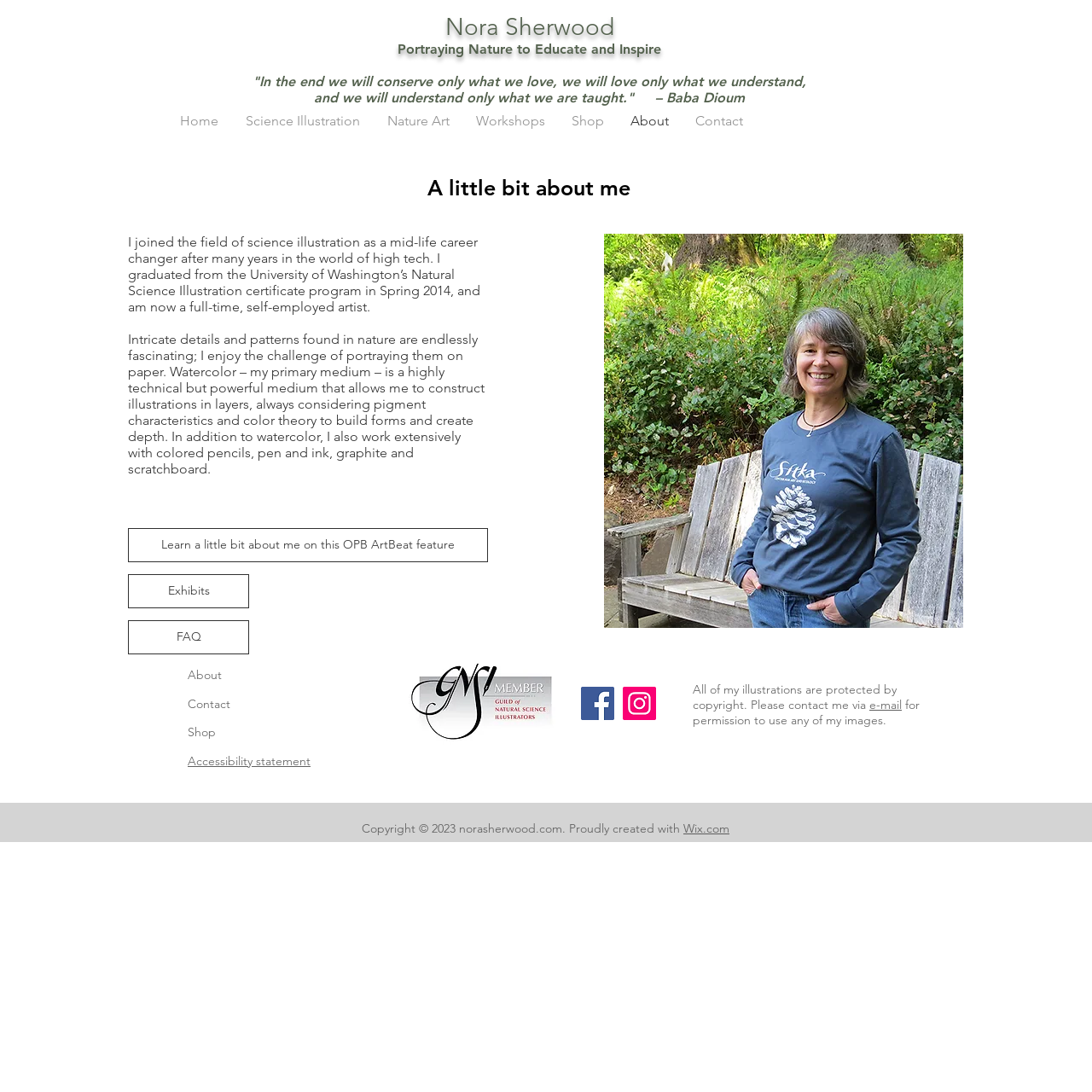Identify the bounding box coordinates for the UI element that matches this description: "FAQ".

[0.117, 0.568, 0.228, 0.599]